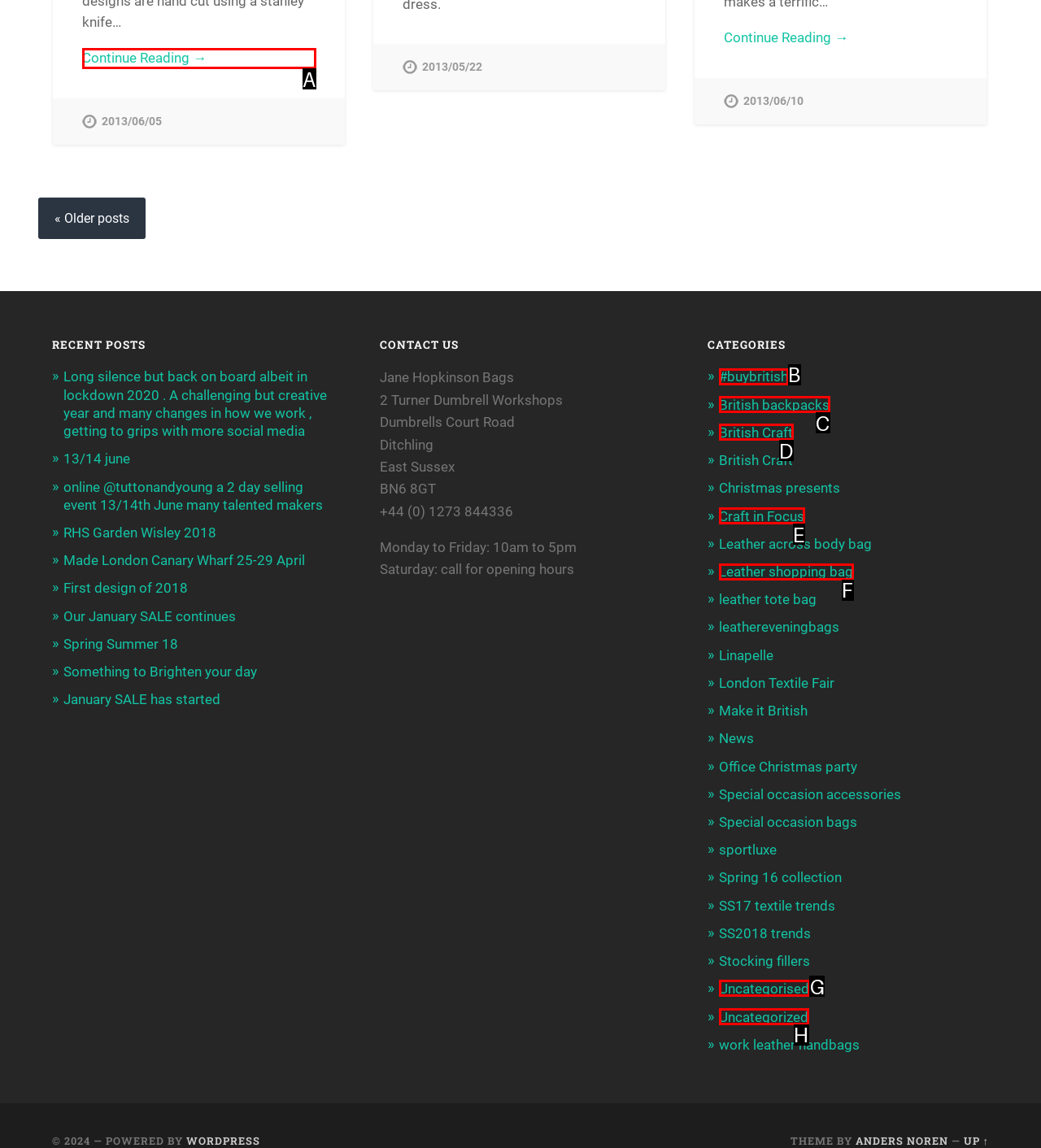Choose the correct UI element to click for this task: Go to 'Uncategorised' Answer using the letter from the given choices.

G